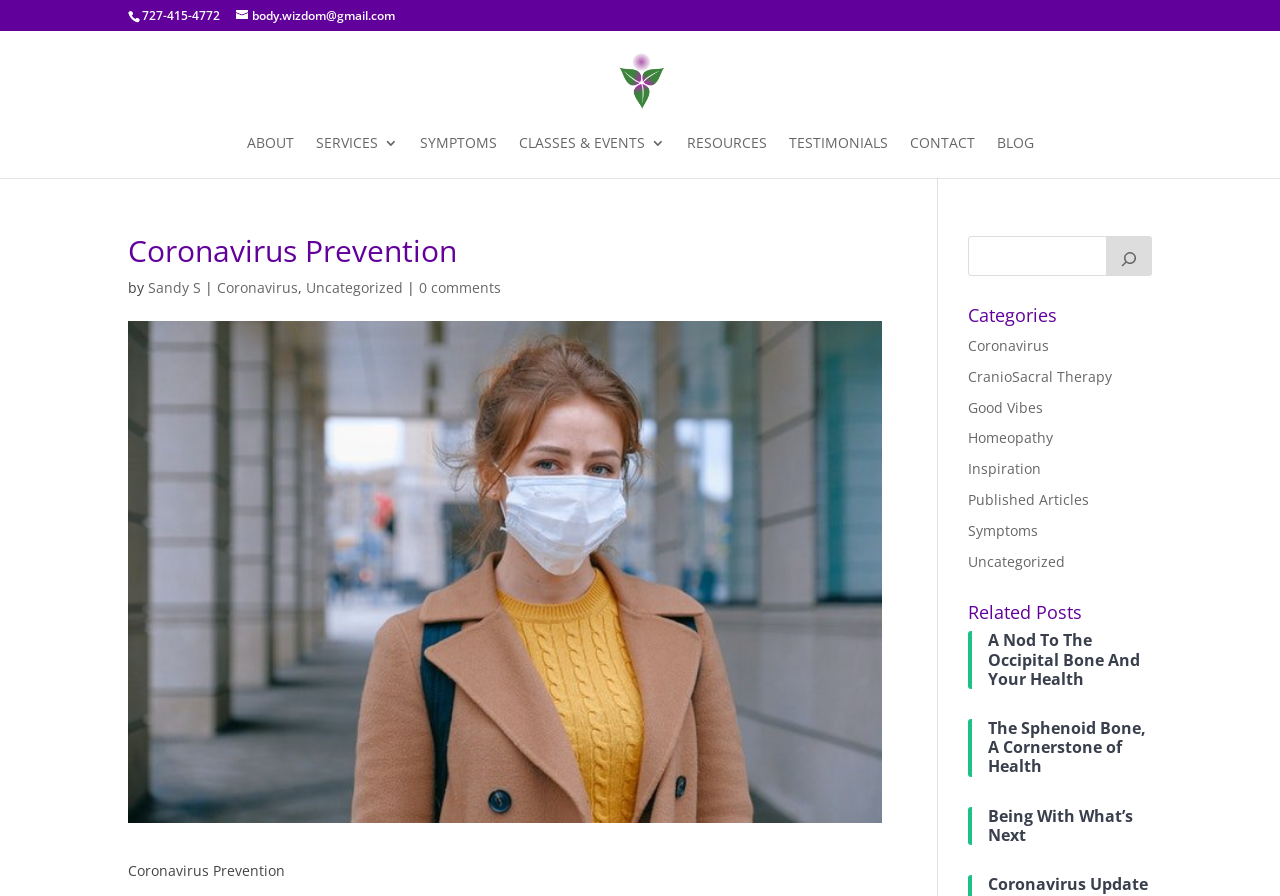How many categories are listed on the webpage?
Please provide a comprehensive answer based on the information in the image.

I counted the number of link elements under the 'Categories' heading, which are 'Coronavirus', 'CranioSacral Therapy', 'Good Vibes', 'Homeopathy', 'Inspiration', 'Published Articles', and 'Uncategorized'.